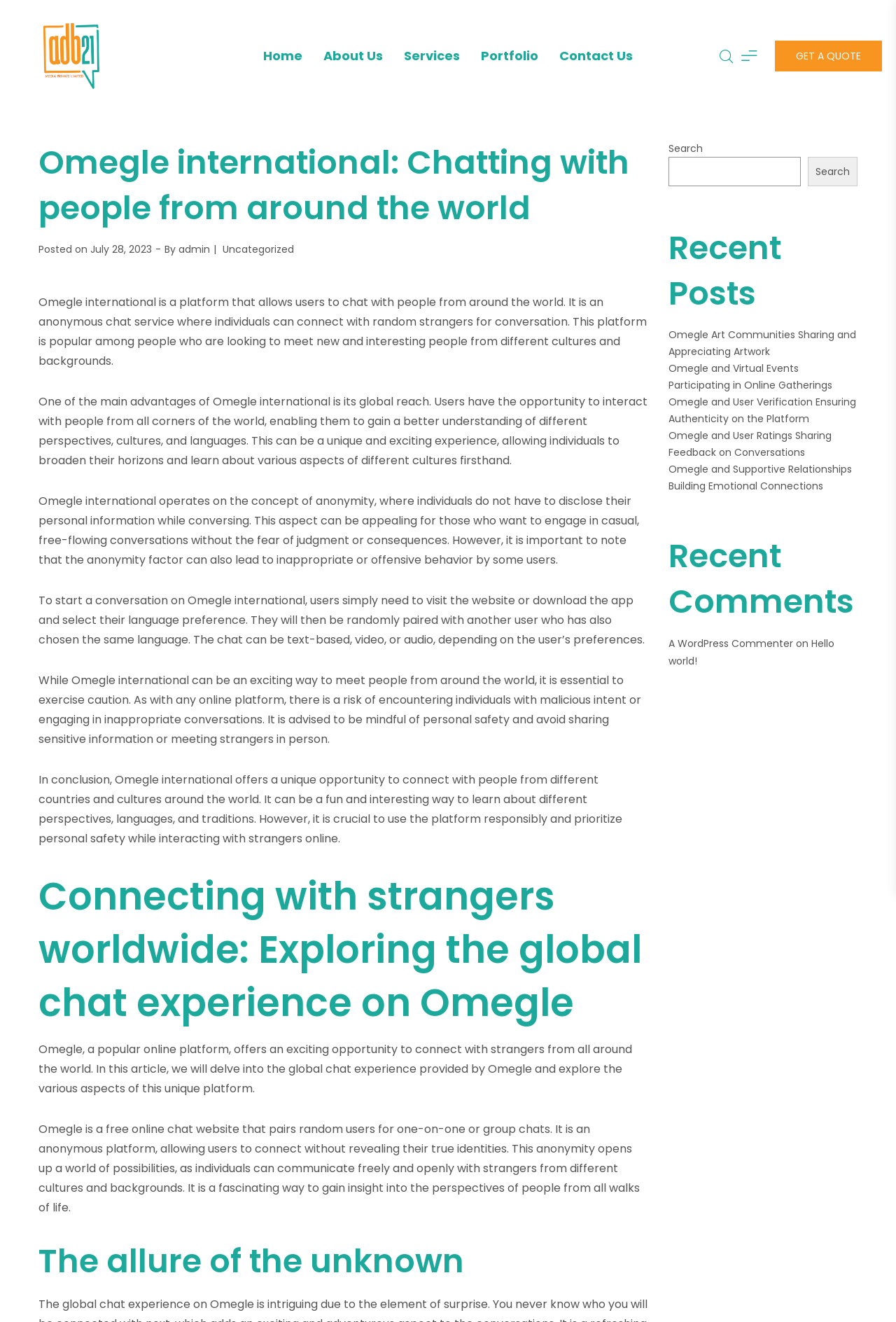Please give a short response to the question using one word or a phrase:
Why is anonymity an appealing aspect of Omegle international?

No fear of judgment or consequences